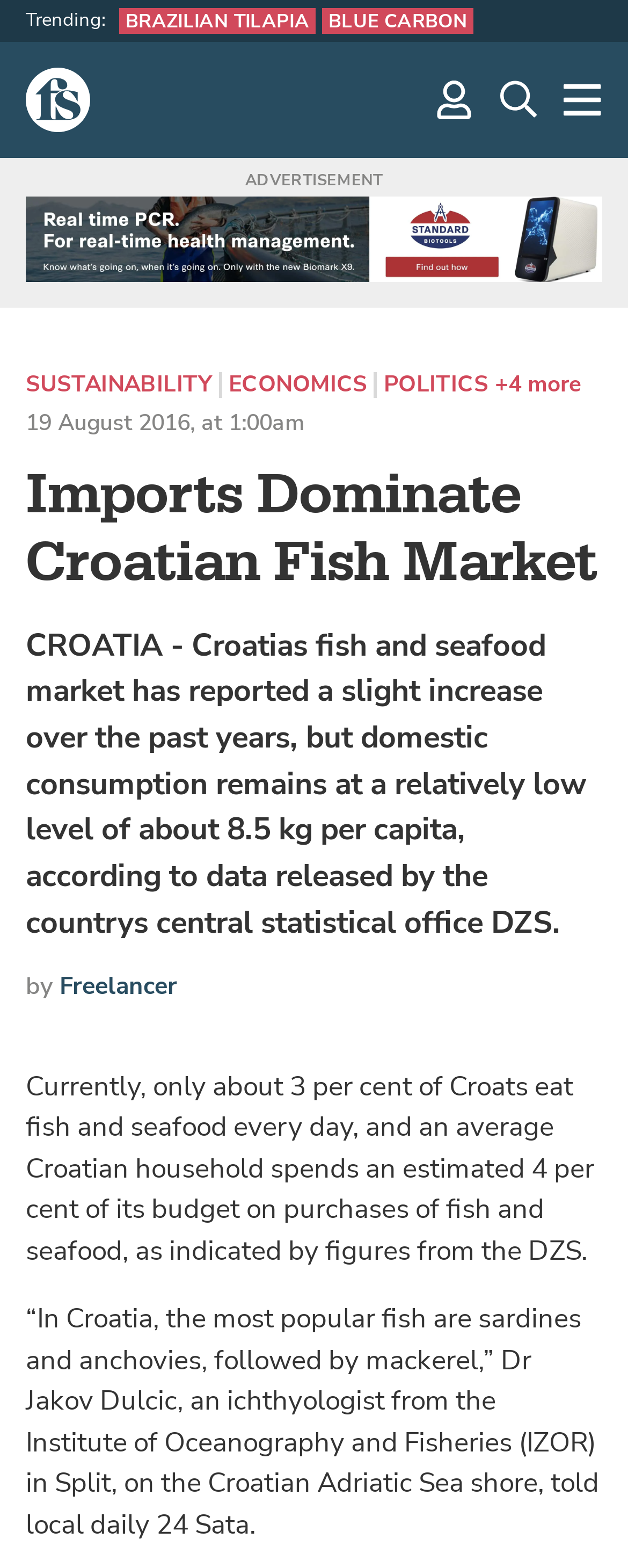Please provide the bounding box coordinates for the element that needs to be clicked to perform the instruction: "Explore SUSTAINABILITY". The coordinates must consist of four float numbers between 0 and 1, formatted as [left, top, right, bottom].

[0.041, 0.237, 0.338, 0.253]